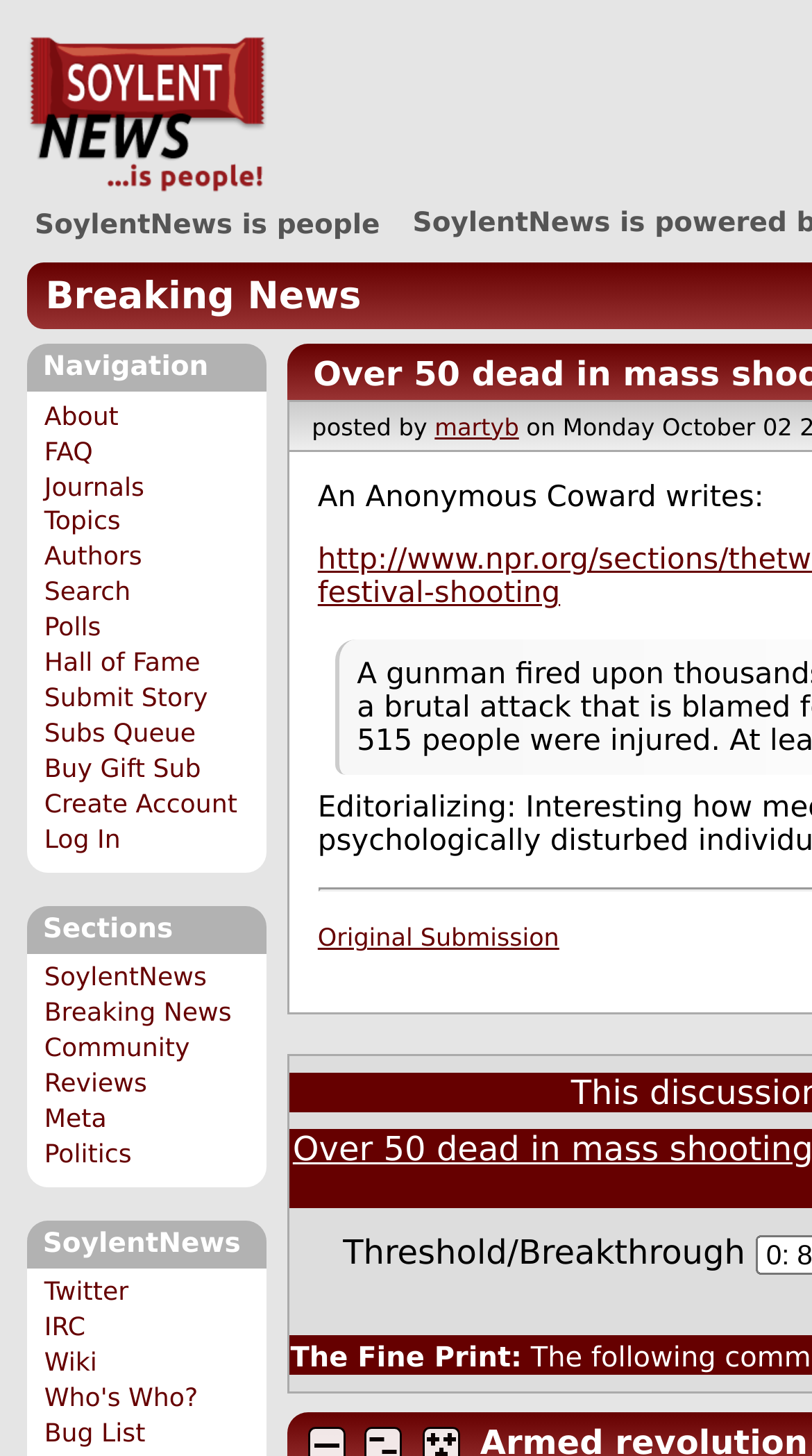Please determine the bounding box coordinates of the element to click on in order to accomplish the following task: "log in to the account". Ensure the coordinates are four float numbers ranging from 0 to 1, i.e., [left, top, right, bottom].

[0.054, 0.566, 0.148, 0.586]